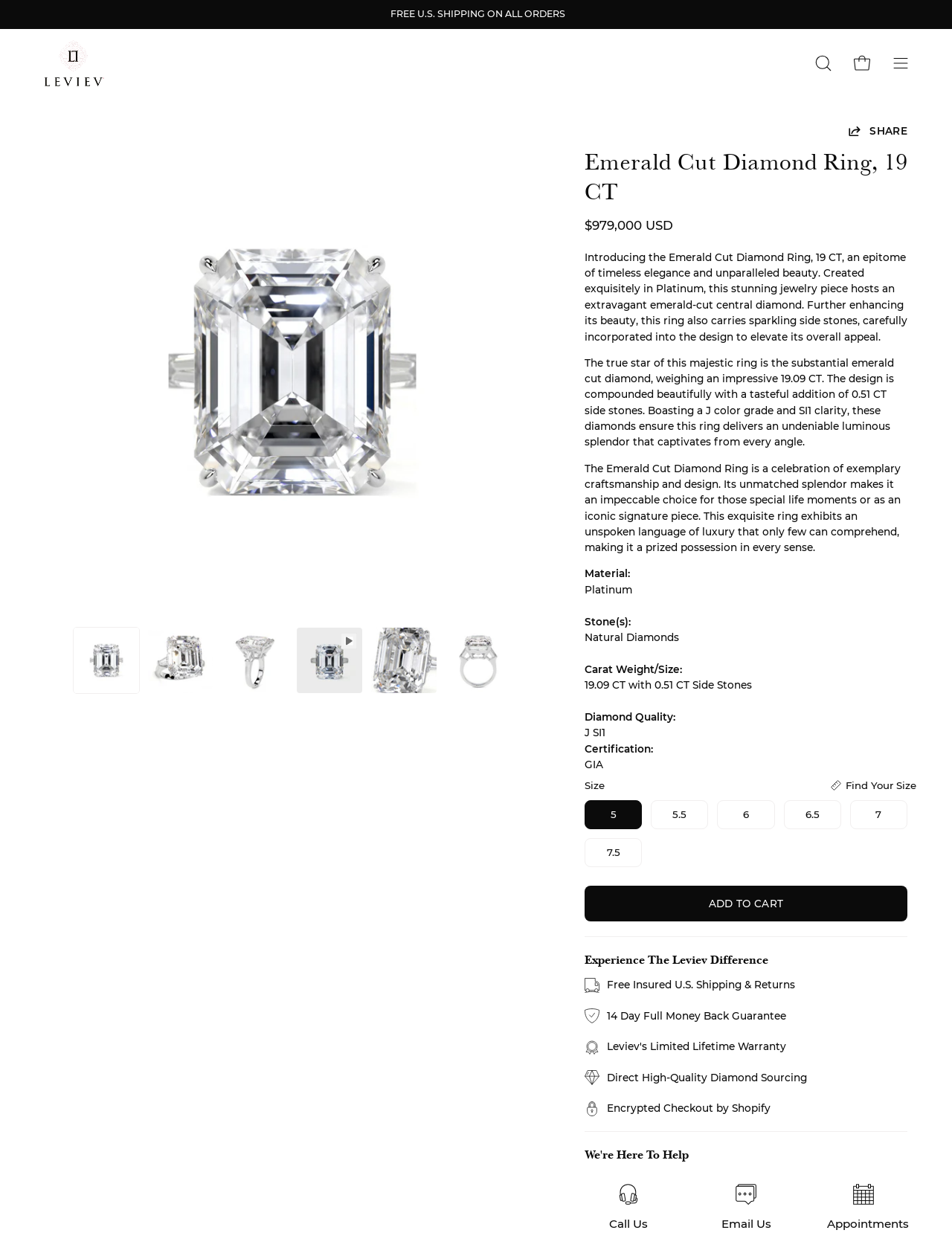Determine the bounding box coordinates for the HTML element mentioned in the following description: "aria-label="Leviev Diamonds"". The coordinates should be a list of four floats ranging from 0 to 1, represented as [left, top, right, bottom].

[0.047, 0.033, 0.109, 0.07]